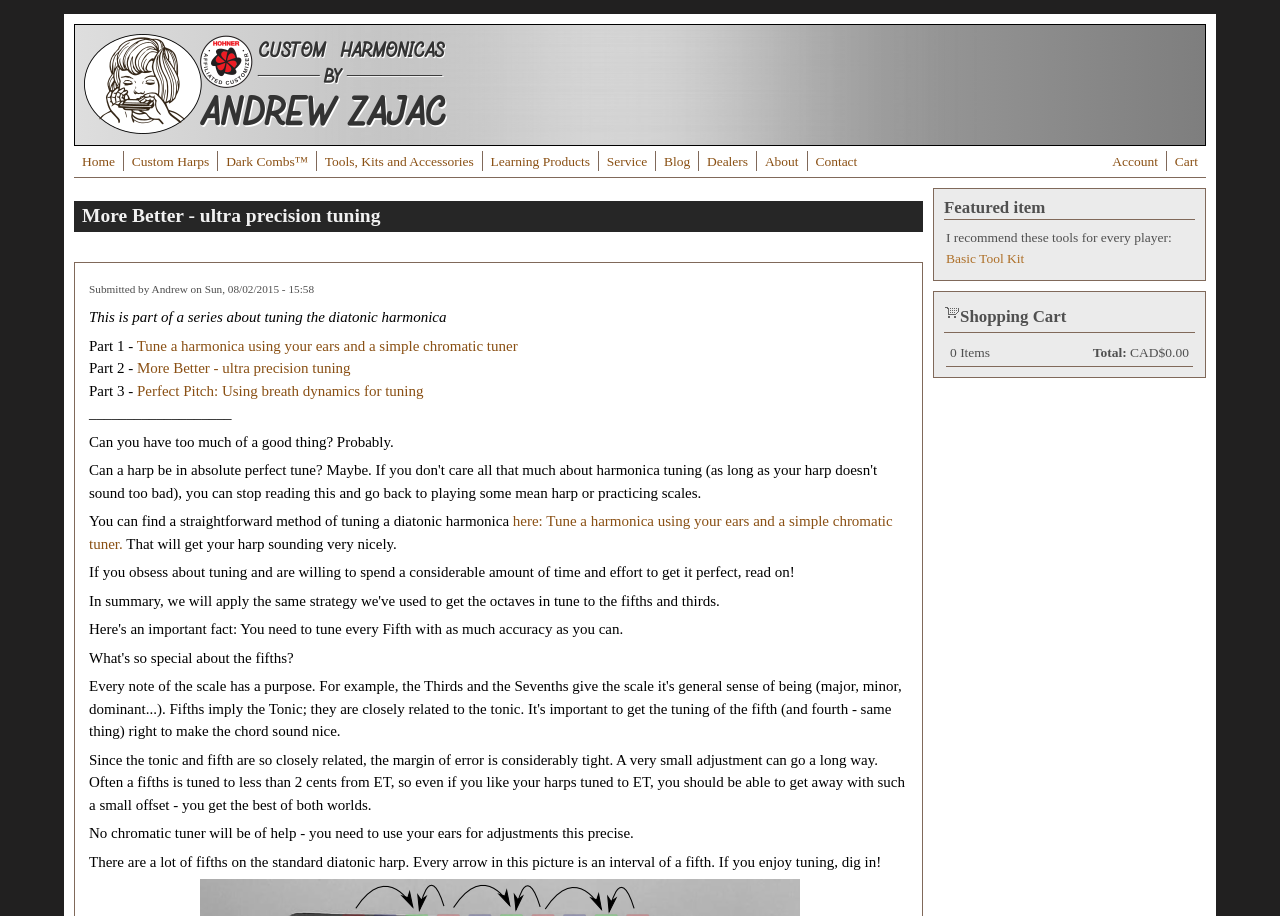Identify the bounding box coordinates of the element that should be clicked to fulfill this task: "Go to the 'About' page". The coordinates should be provided as four float numbers between 0 and 1, i.e., [left, top, right, bottom].

[0.594, 0.165, 0.627, 0.186]